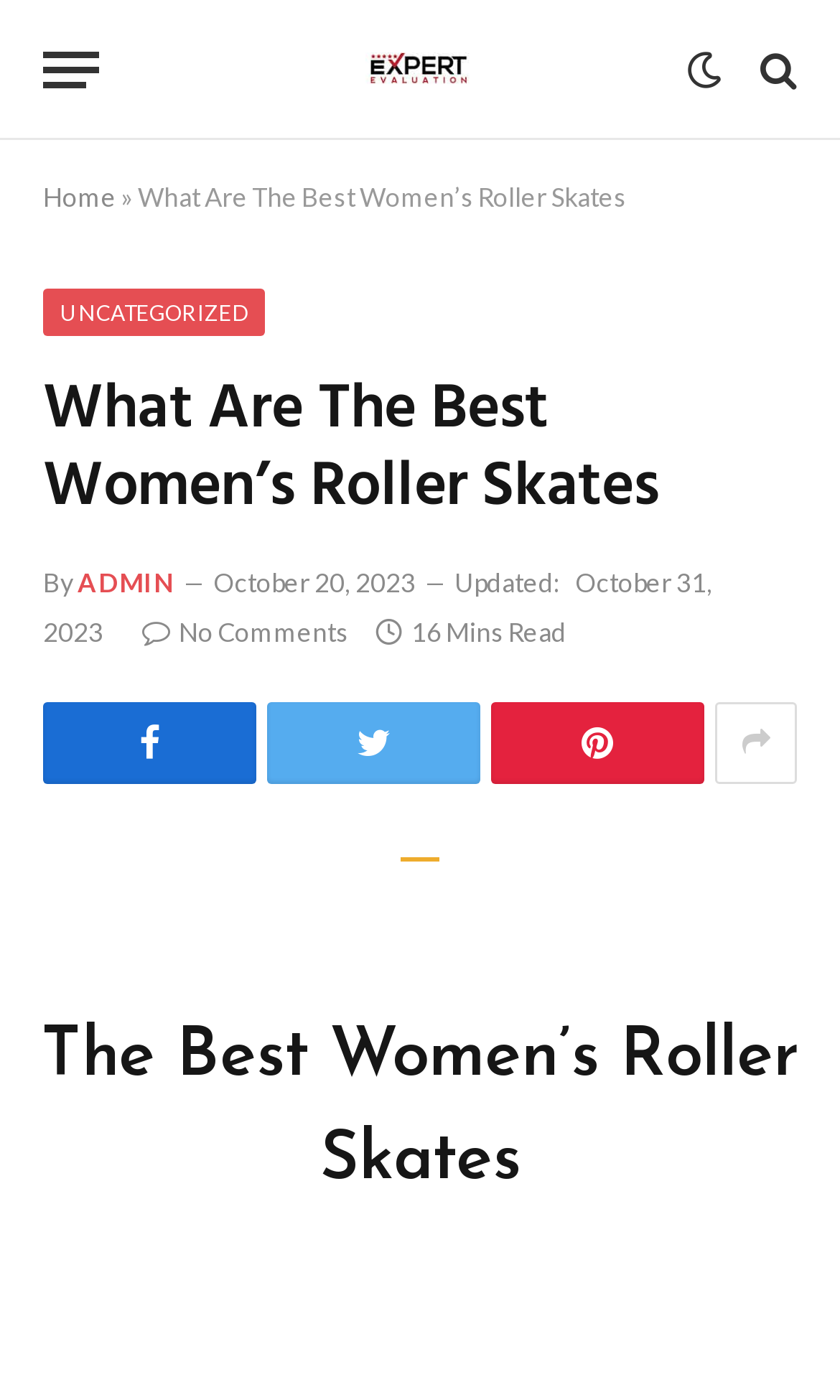Pinpoint the bounding box coordinates of the element that must be clicked to accomplish the following instruction: "Check the post details". The coordinates should be in the format of four float numbers between 0 and 1, i.e., [left, top, right, bottom].

None